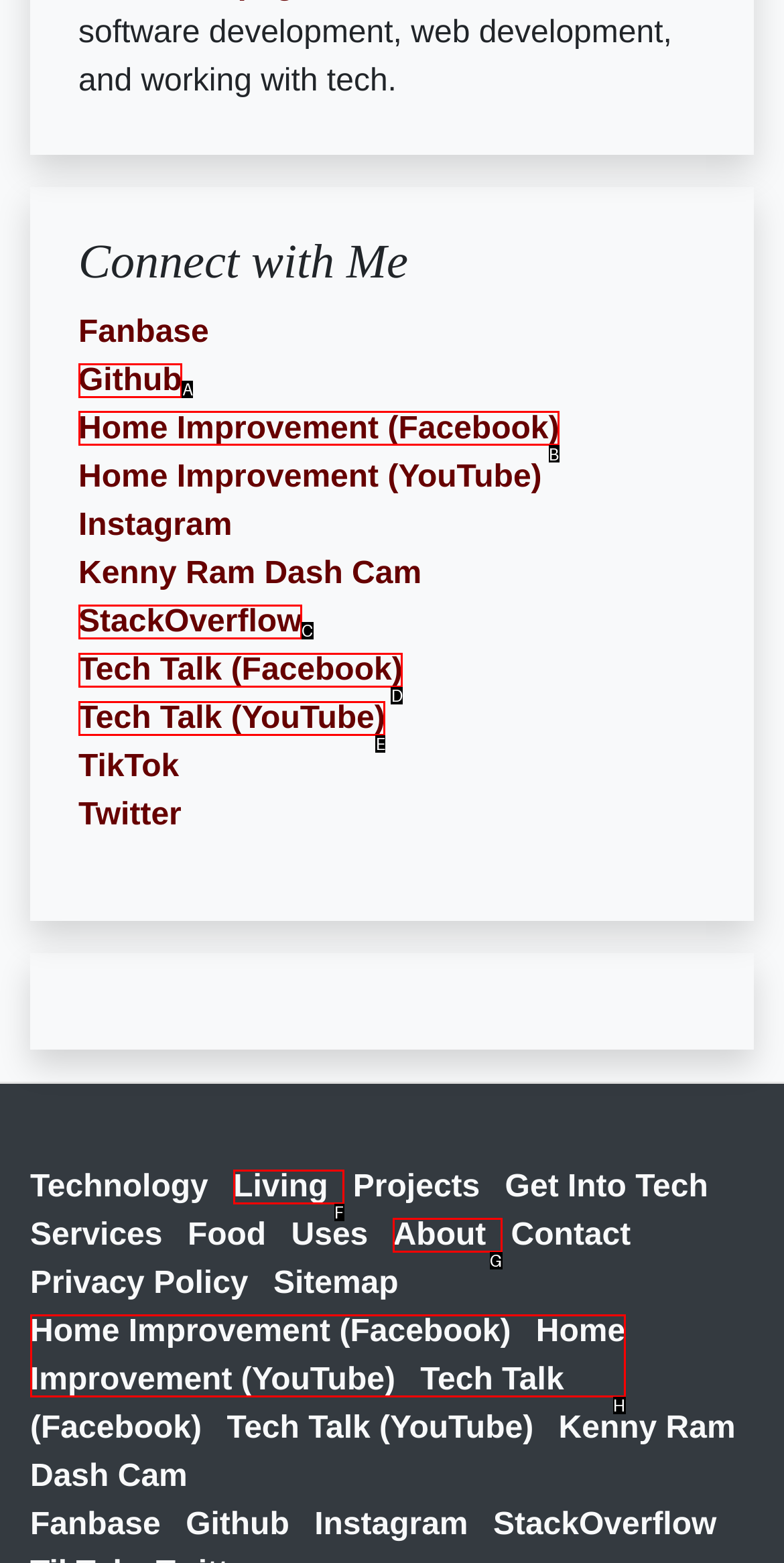Determine which HTML element to click on in order to complete the action: Visit the Home Improvement Facebook page.
Reply with the letter of the selected option.

B